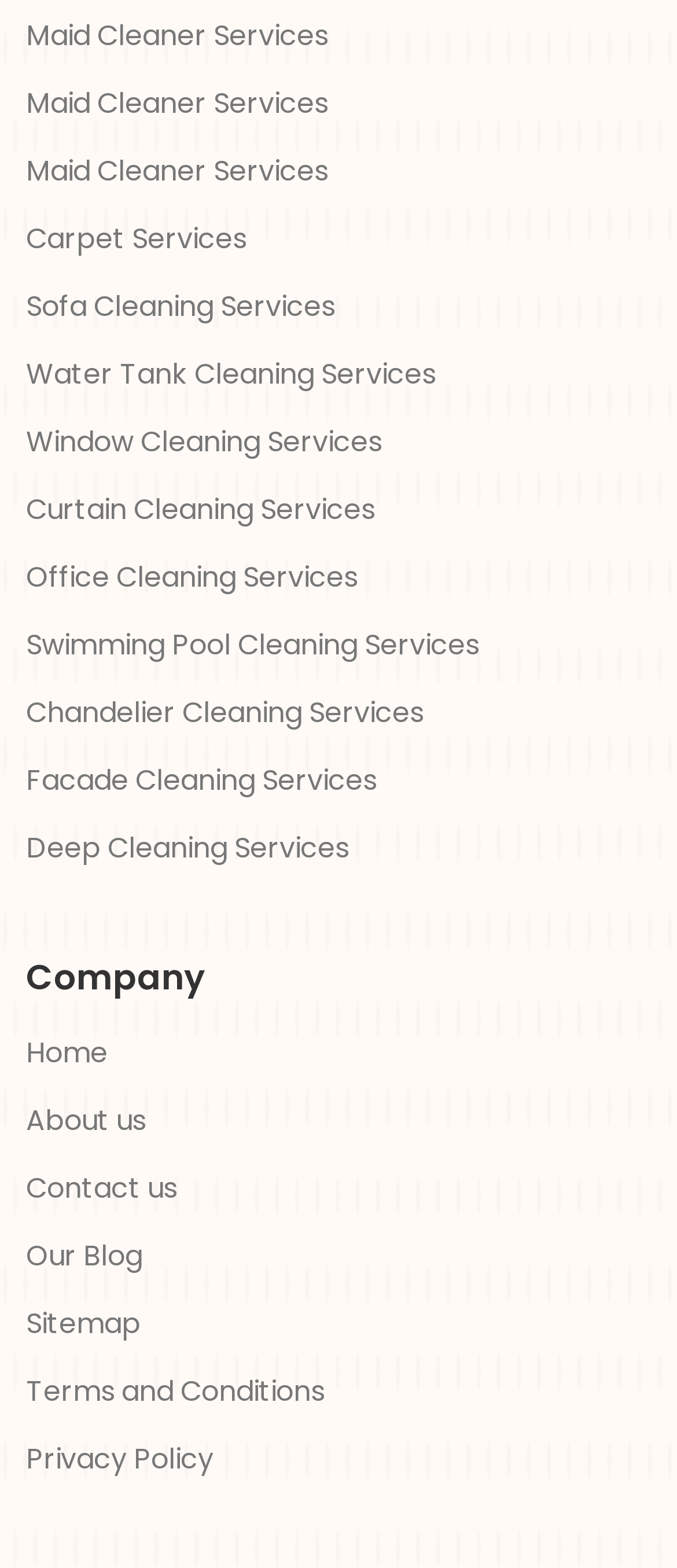Locate the bounding box coordinates of the region to be clicked to comply with the following instruction: "Learn about Company". The coordinates must be four float numbers between 0 and 1, in the form [left, top, right, bottom].

[0.038, 0.609, 0.962, 0.642]